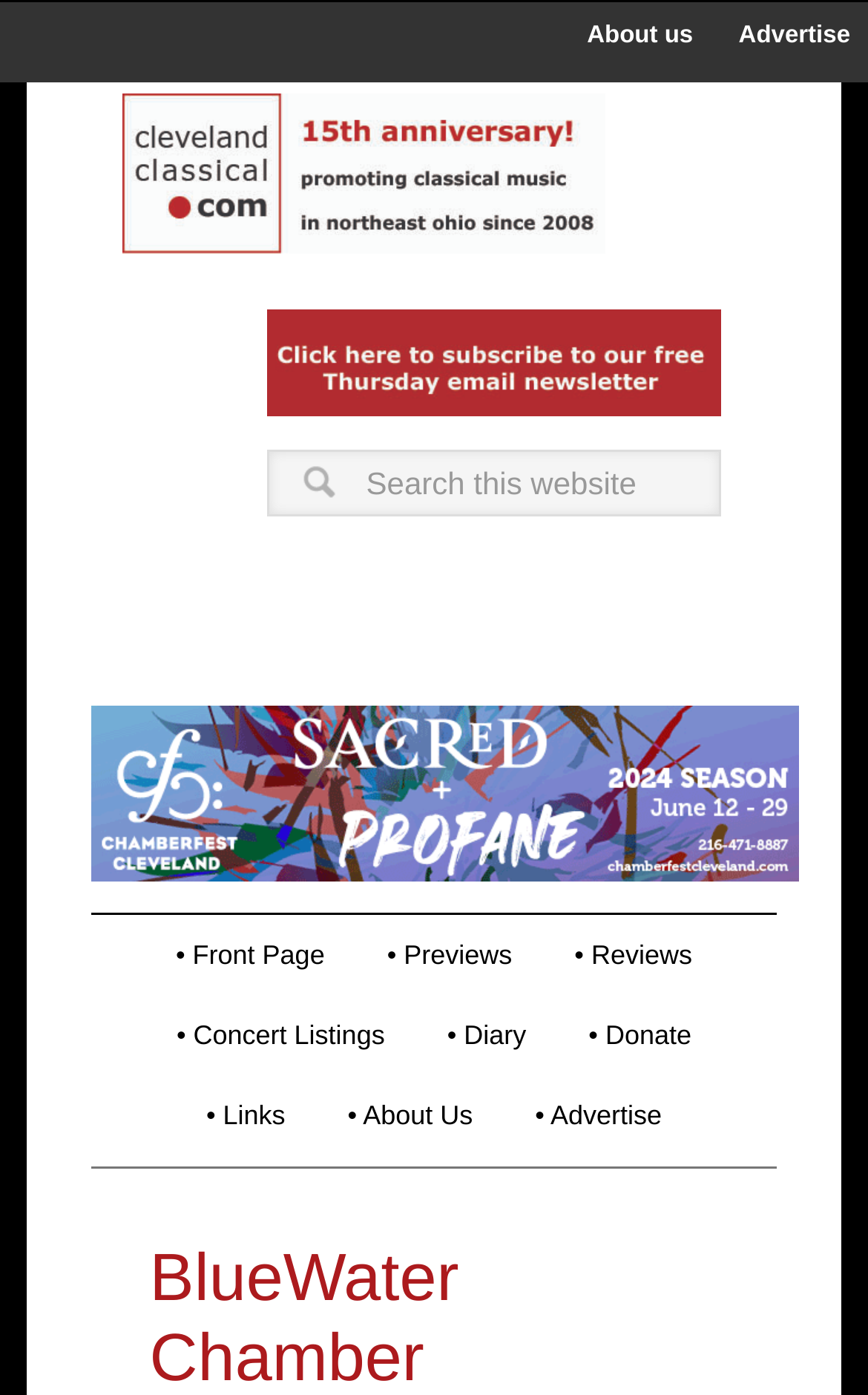Given the webpage screenshot, identify the bounding box of the UI element that matches this description: "name="s" placeholder="Search this website"".

[0.306, 0.322, 0.83, 0.369]